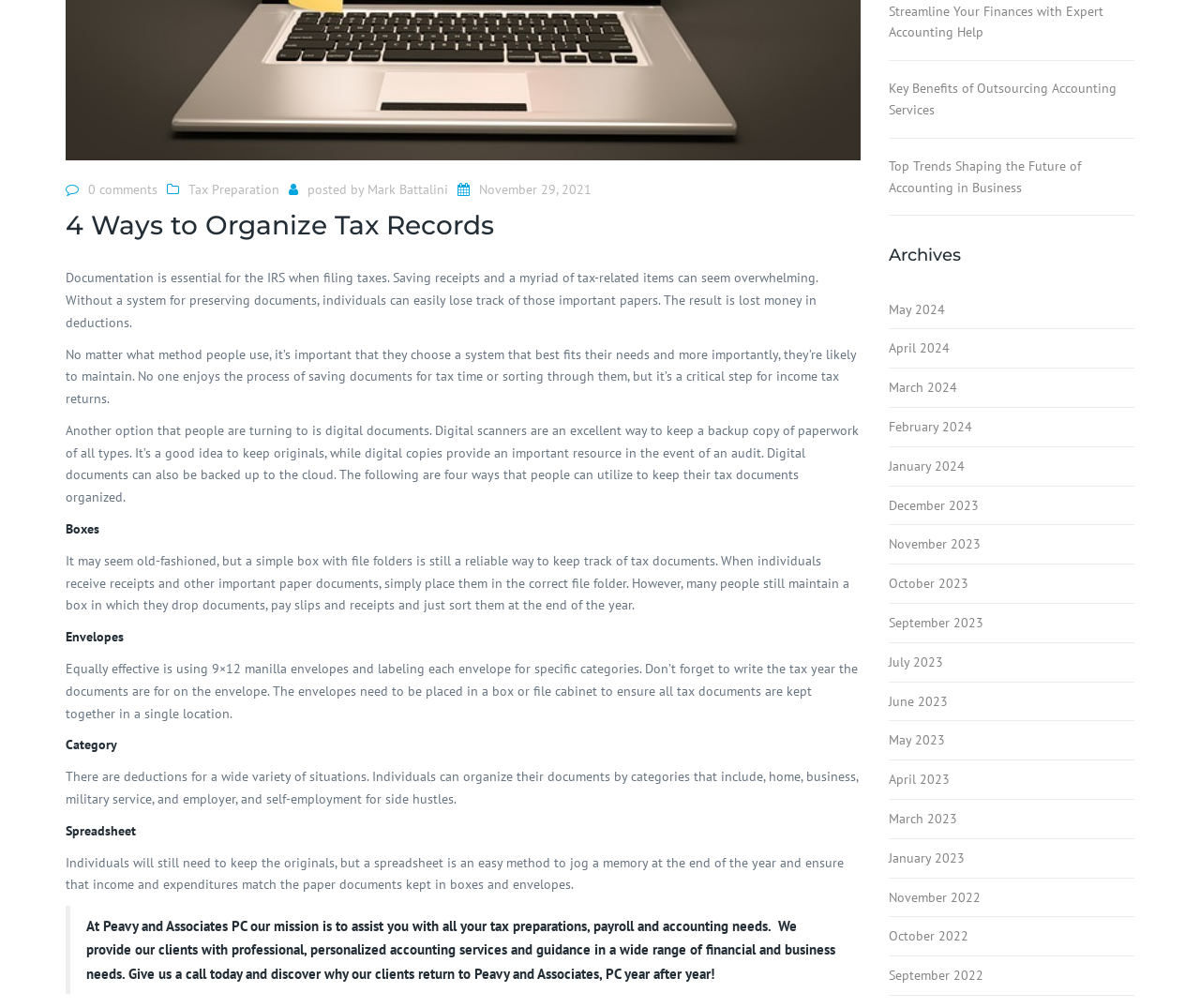Determine the bounding box for the UI element as described: "June 2023". The coordinates should be represented as four float numbers between 0 and 1, formatted as [left, top, right, bottom].

[0.74, 0.677, 0.789, 0.715]